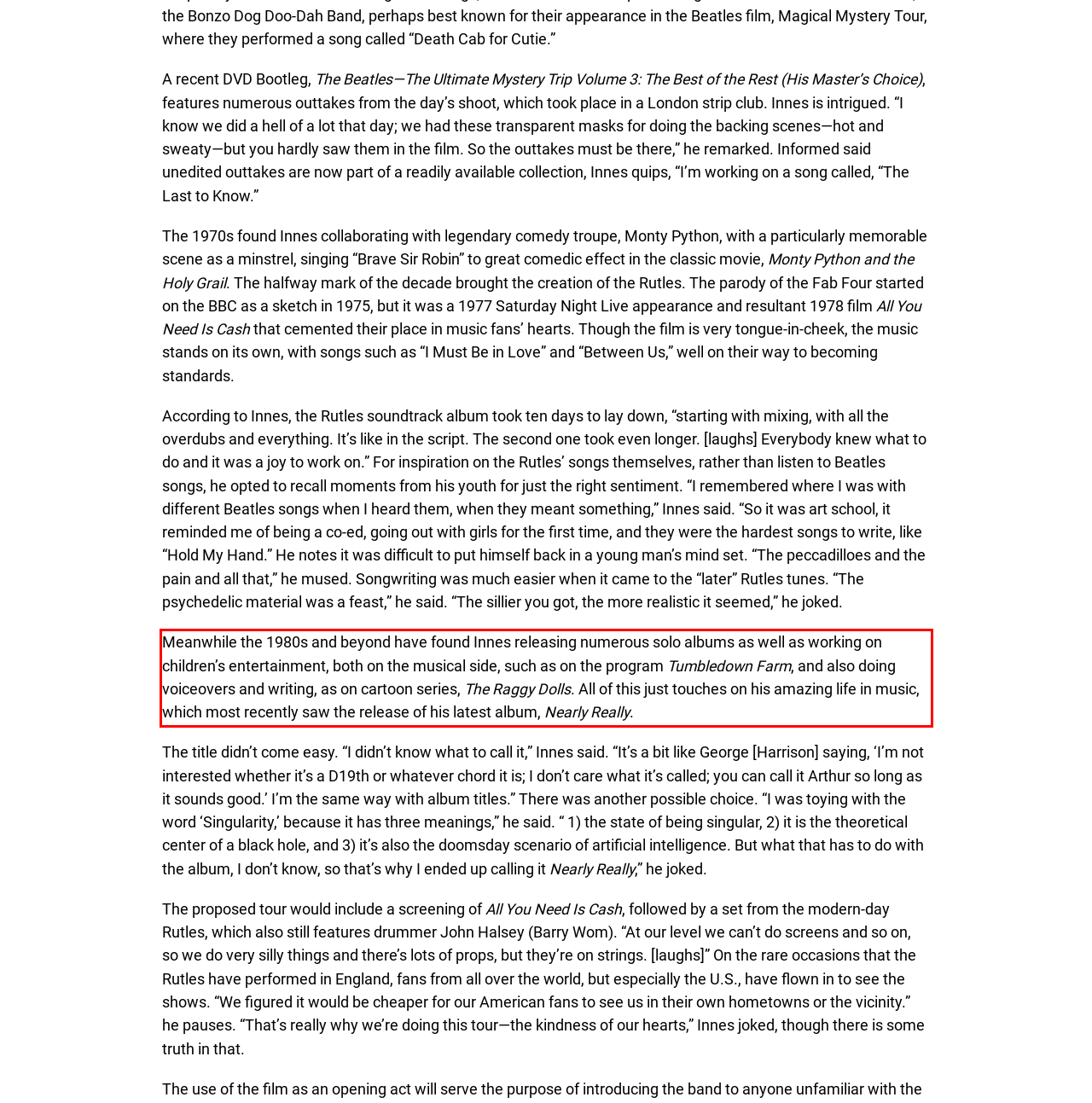Using the webpage screenshot, recognize and capture the text within the red bounding box.

Meanwhile the 1980s and beyond have found Innes releasing numerous solo albums as well as working on children’s entertainment, both on the musical side, such as on the program Tumbledown Farm, and also doing voiceovers and writing, as on cartoon series, The Raggy Dolls. All of this just touches on his amazing life in music, which most recently saw the release of his latest album, Nearly Really.